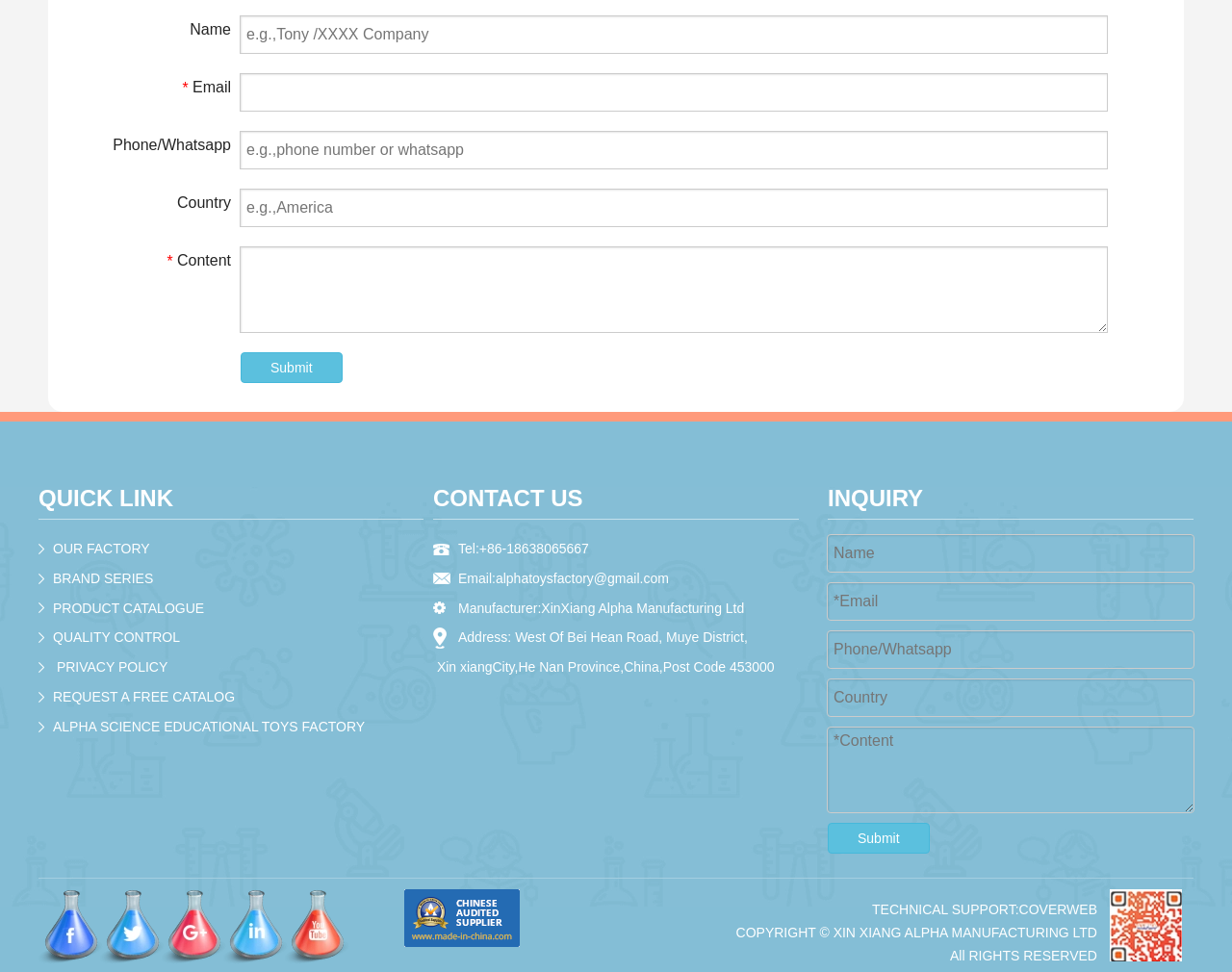By analyzing the image, answer the following question with a detailed response: What is the company's email address?

The company's email address is listed on the webpage as alphatoysfactory@gmail.com, which is a Gmail address.